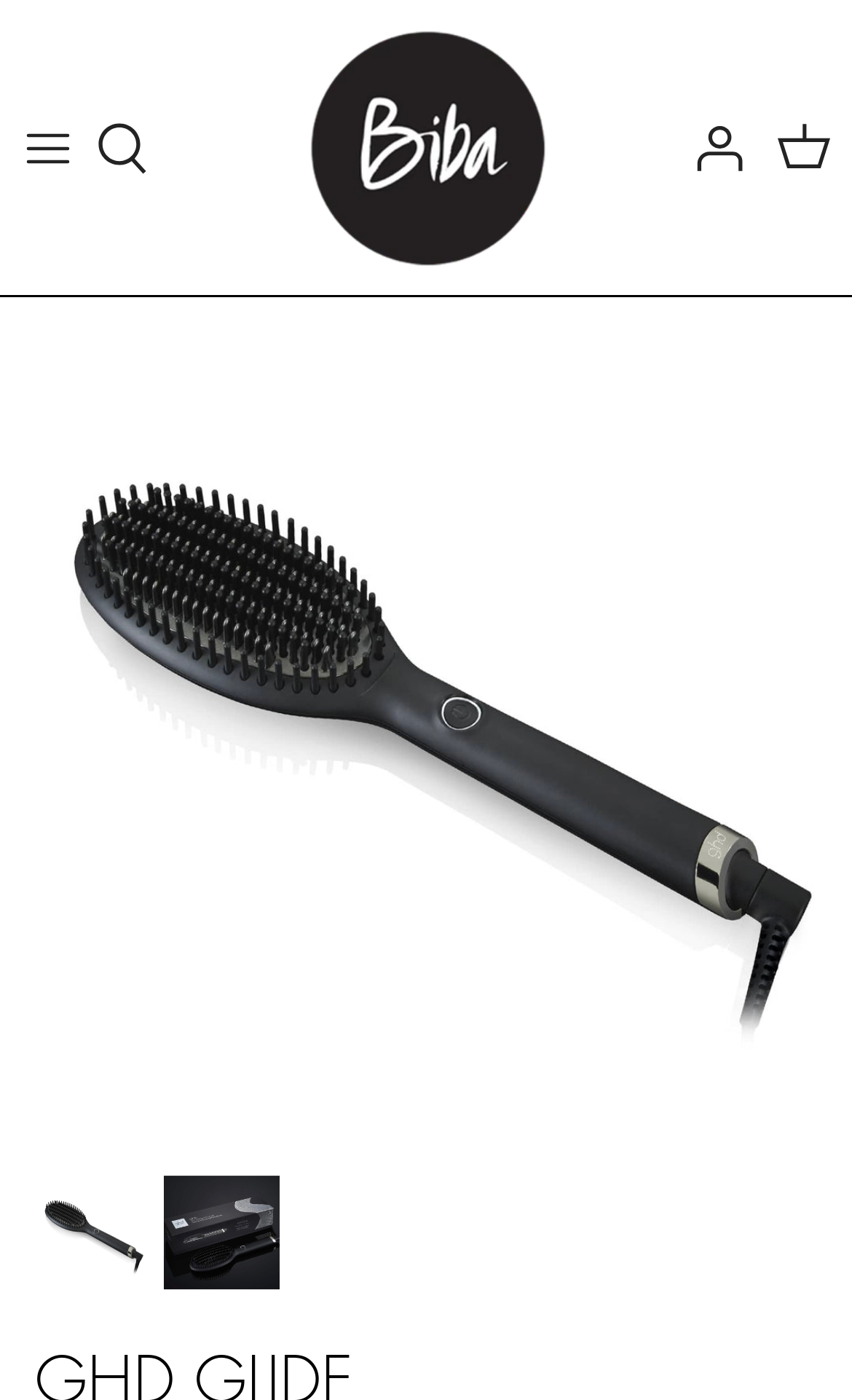Are there any dropdown options present on the webpage?
Using the image, elaborate on the answer with as much detail as possible.

I found a generic element with the attribute 'live: polite atomic: False' which suggests that it is a dropdown option. Additionally, there is an option element with a selected attribute set to False, indicating that it is a dropdown option.